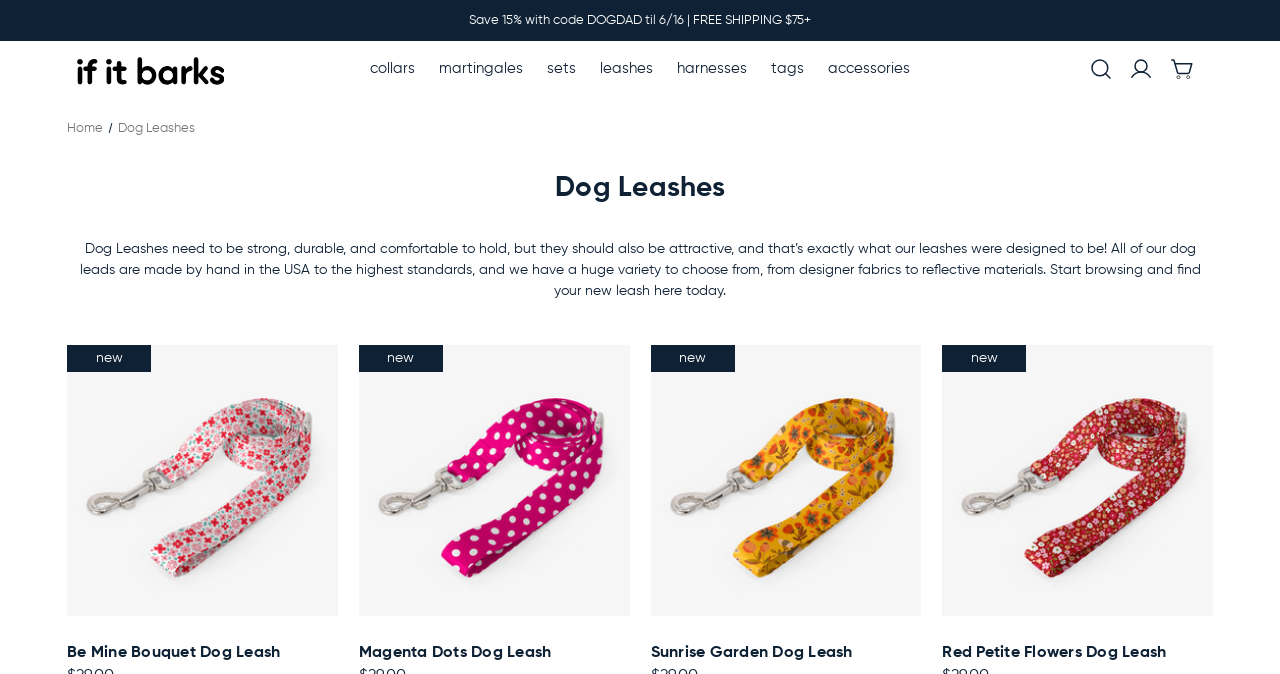Specify the bounding box coordinates for the region that must be clicked to perform the given instruction: "Click on the 'Collars' link".

[0.28, 0.071, 0.334, 0.134]